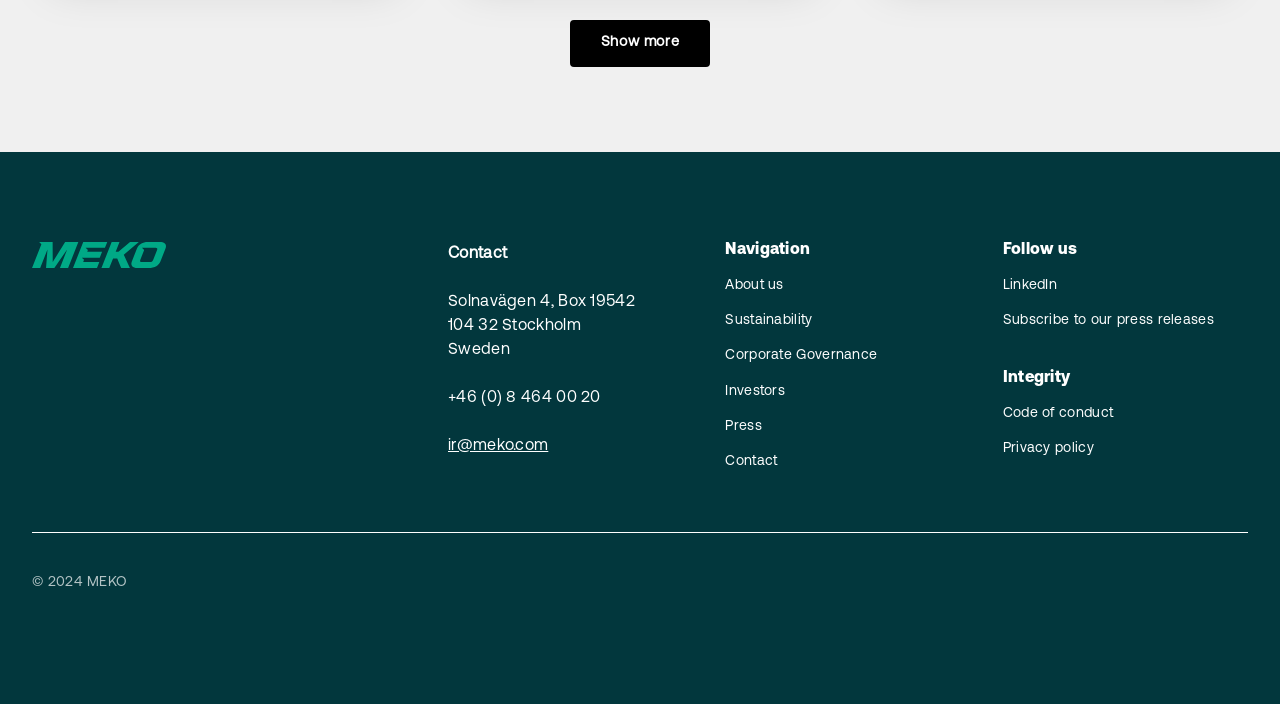Please identify the bounding box coordinates of the region to click in order to complete the task: "Visit 'About us'". The coordinates must be four float numbers between 0 and 1, specified as [left, top, right, bottom].

[0.567, 0.38, 0.758, 0.43]